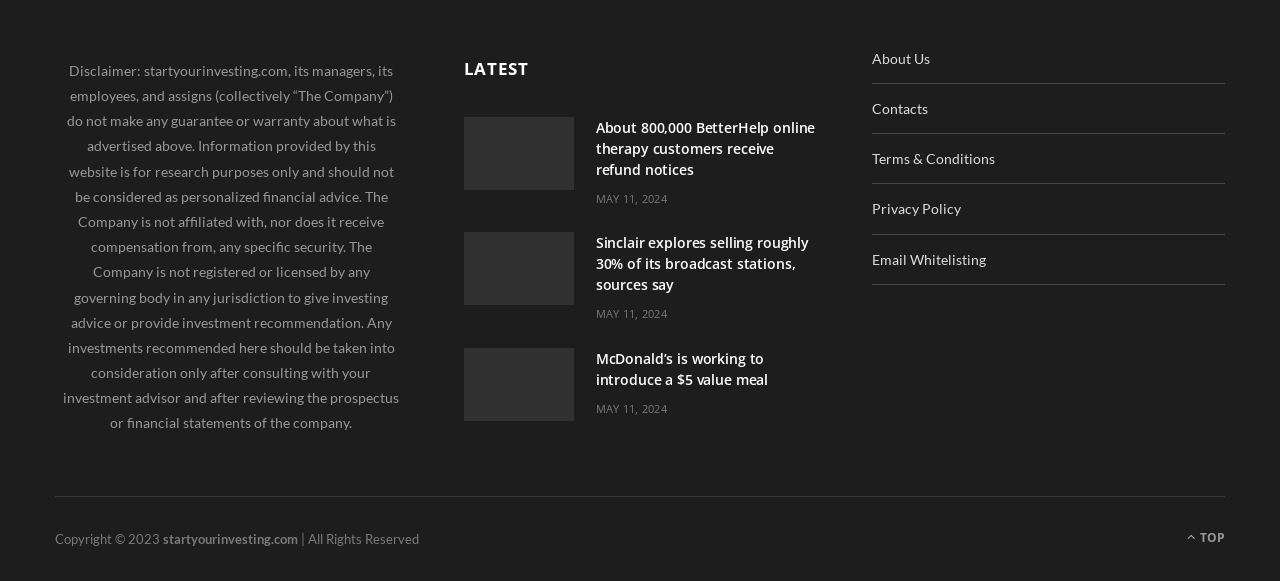Given the description Contacts, predict the bounding box coordinates of the UI element. Ensure the coordinates are in the format (top-left x, top-left y, bottom-right x, bottom-right y) and all values are between 0 and 1.

[0.681, 0.172, 0.725, 0.201]